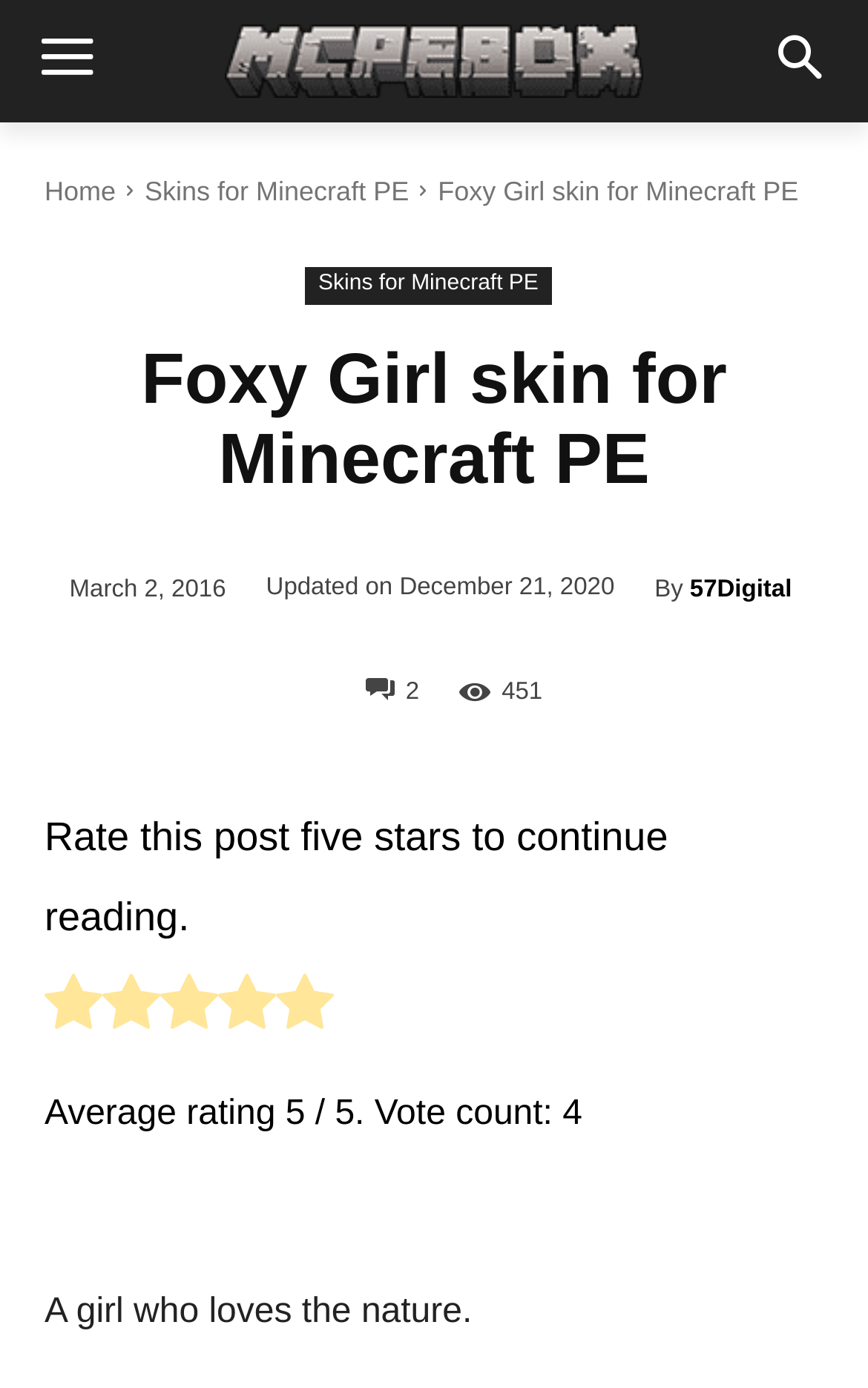Given the element description, predict the bounding box coordinates in the format (top-left x, top-left y, bottom-right x, bottom-right y), using floating point numbers between 0 and 1: Skins for Minecraft PE

[0.167, 0.127, 0.471, 0.149]